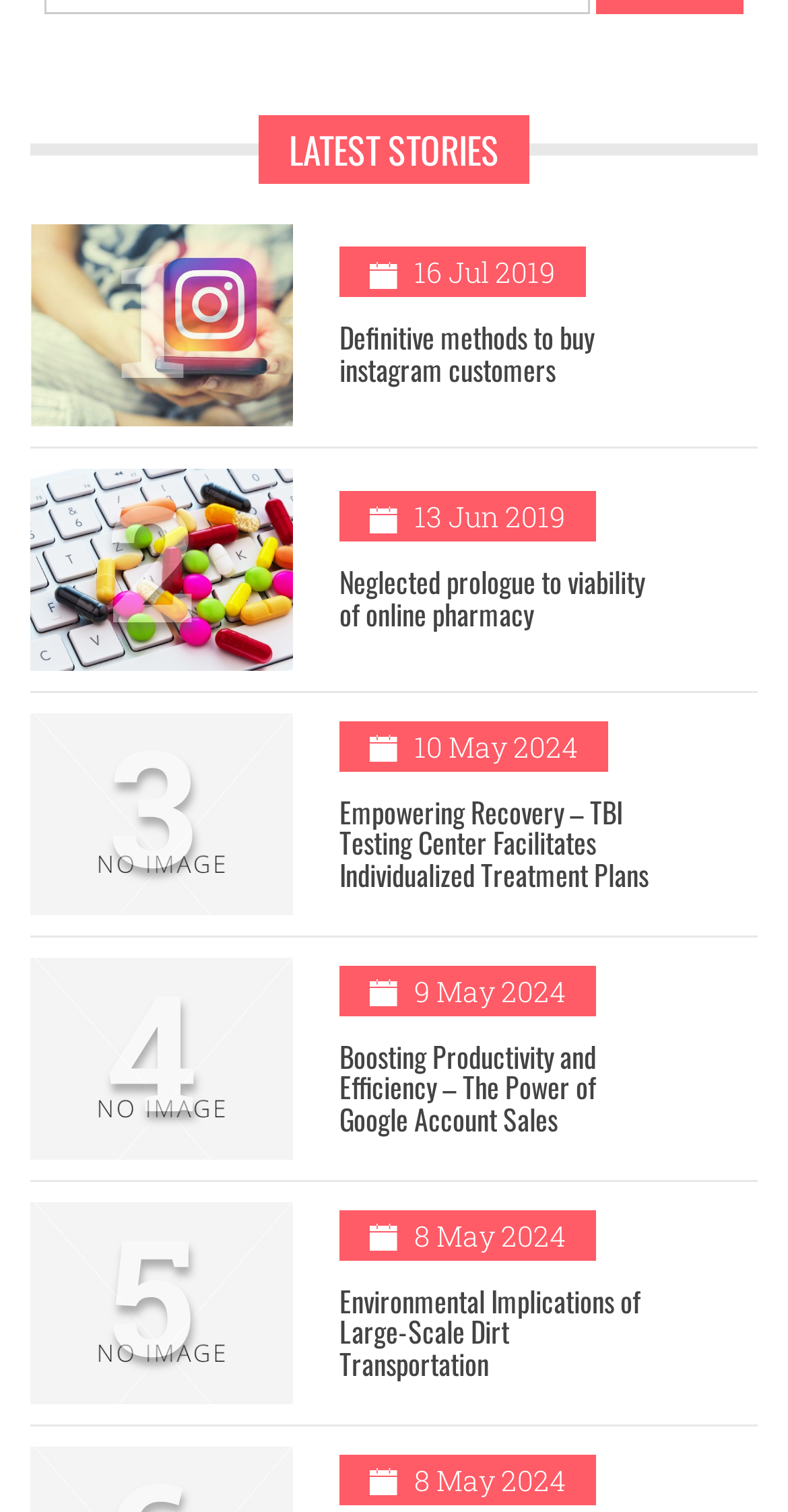Look at the image and give a detailed response to the following question: What is the title of the second article?

I looked at the 'heading' elements within each 'article' element. The second 'article' element contains a 'heading' element with the text 'Neglected prologue to viability of online pharmacy'.